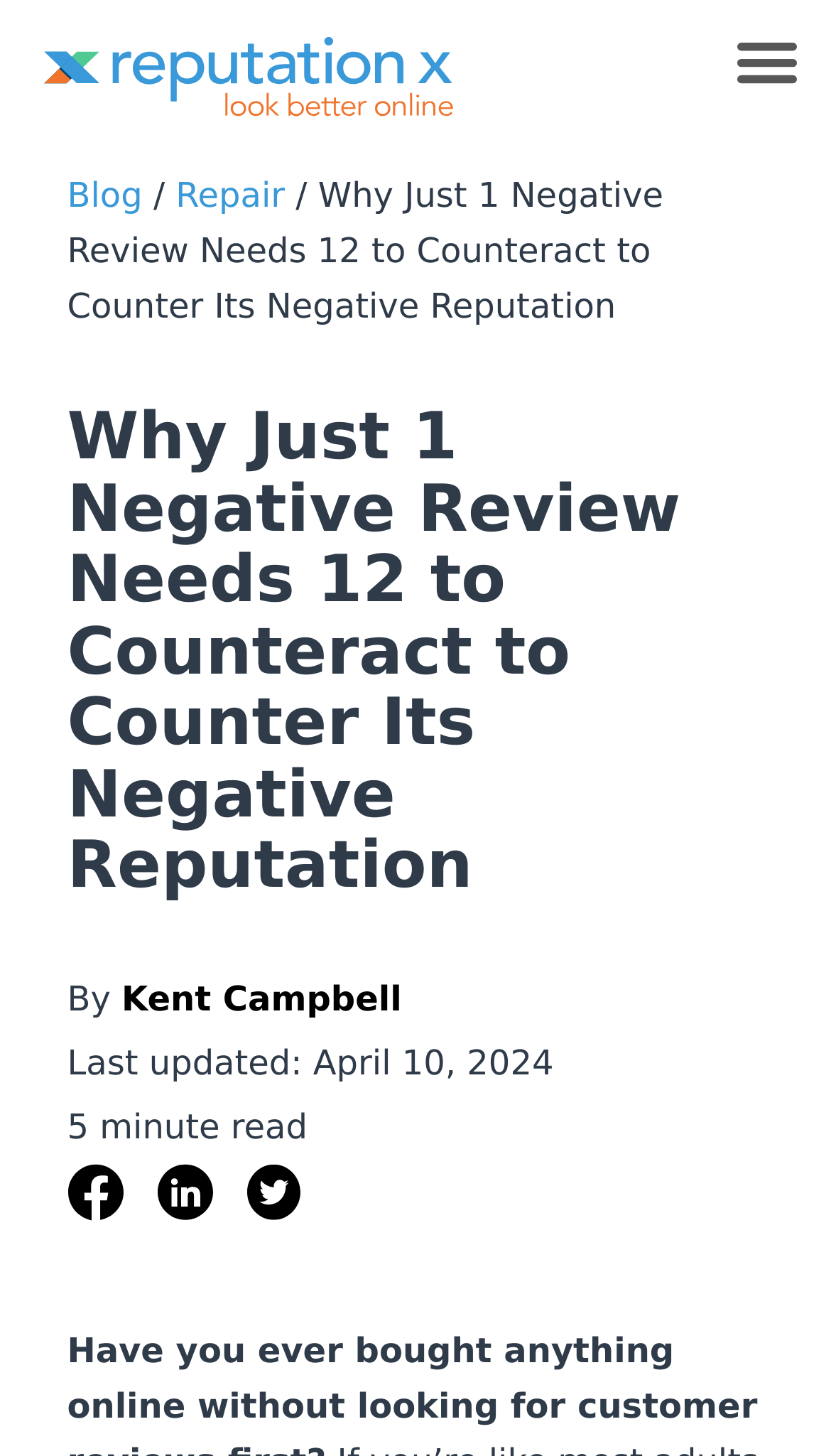Locate the bounding box coordinates of the clickable part needed for the task: "Click on the 'Reputation X' link".

[0.05, 0.023, 0.55, 0.082]